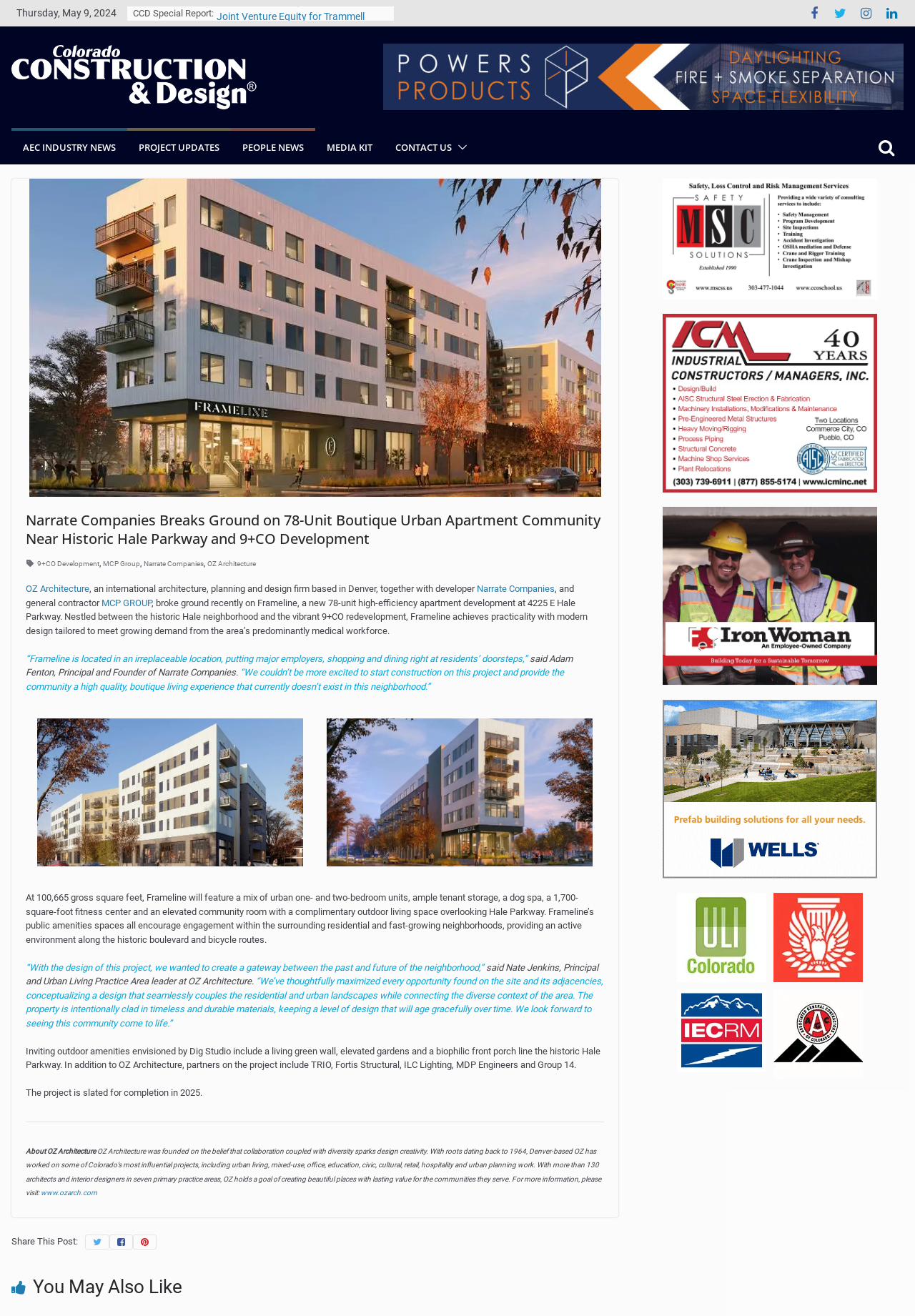Given the element description "9+CO Development", identify the bounding box of the corresponding UI element.

[0.041, 0.424, 0.109, 0.432]